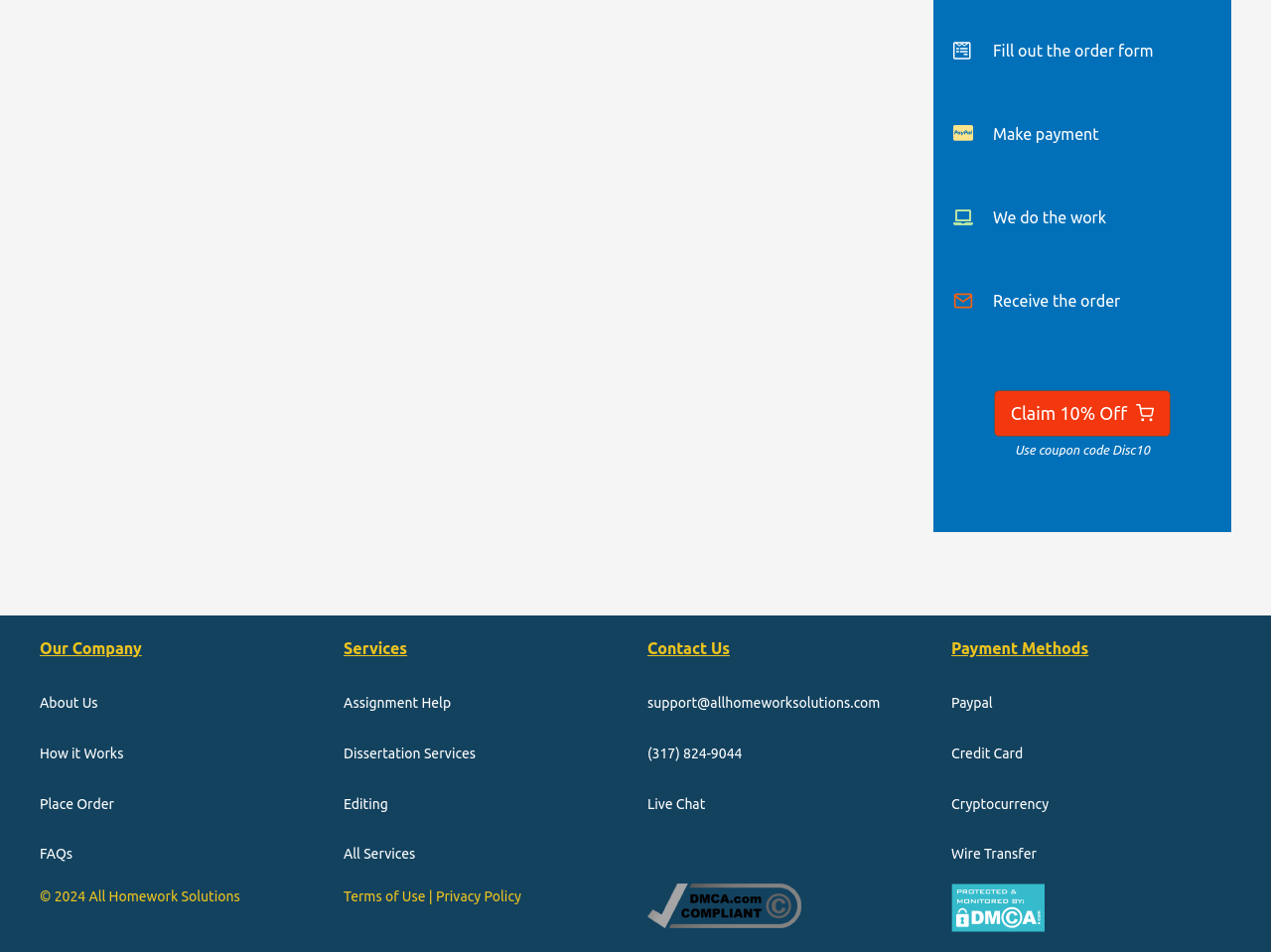Using the element description: "Fill out the order form", determine the bounding box coordinates. The coordinates should be in the format [left, top, right, bottom], with values between 0 and 1.

[0.734, 0.022, 0.969, 0.084]